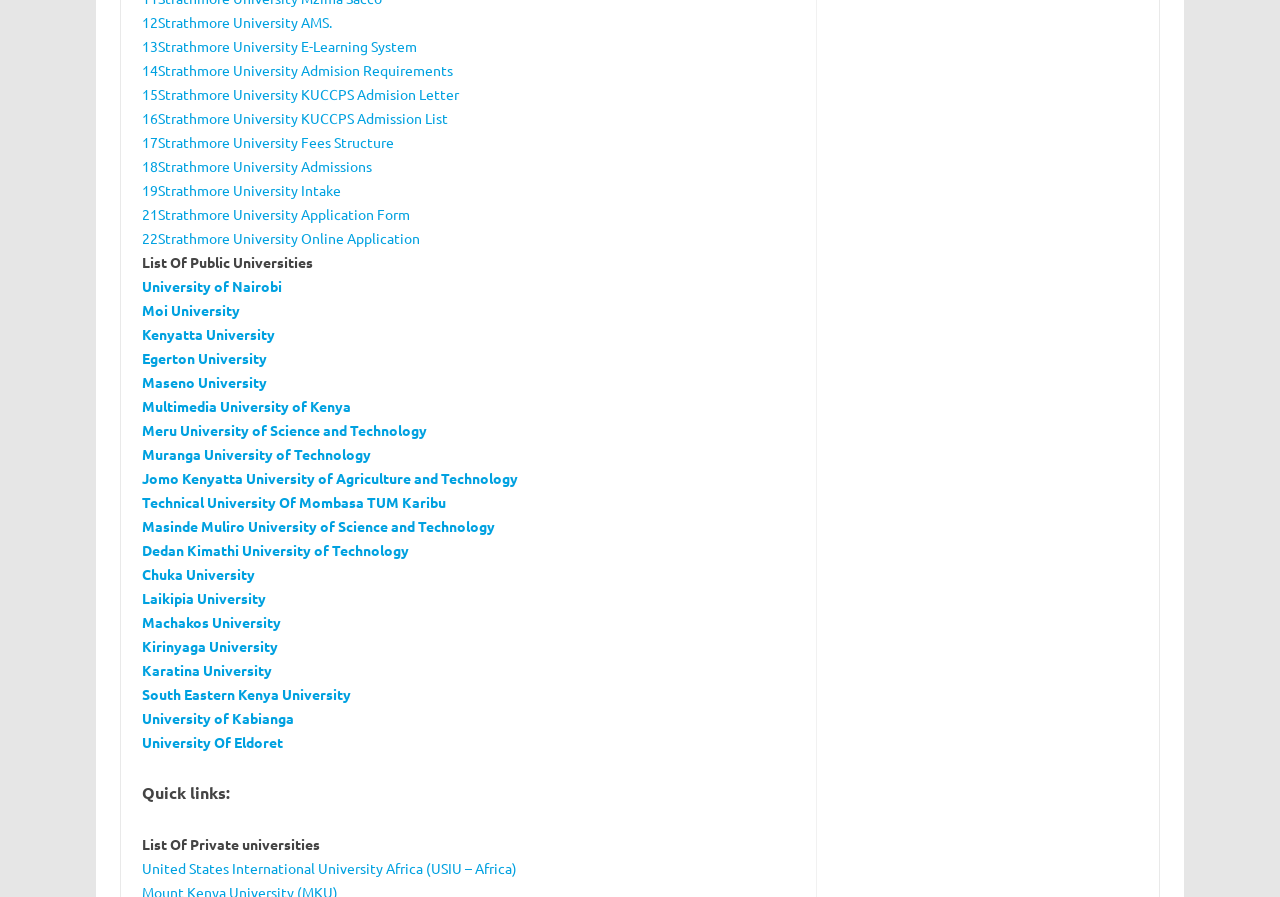Please answer the following question using a single word or phrase: 
What is the name of the second public university listed?

Moi University